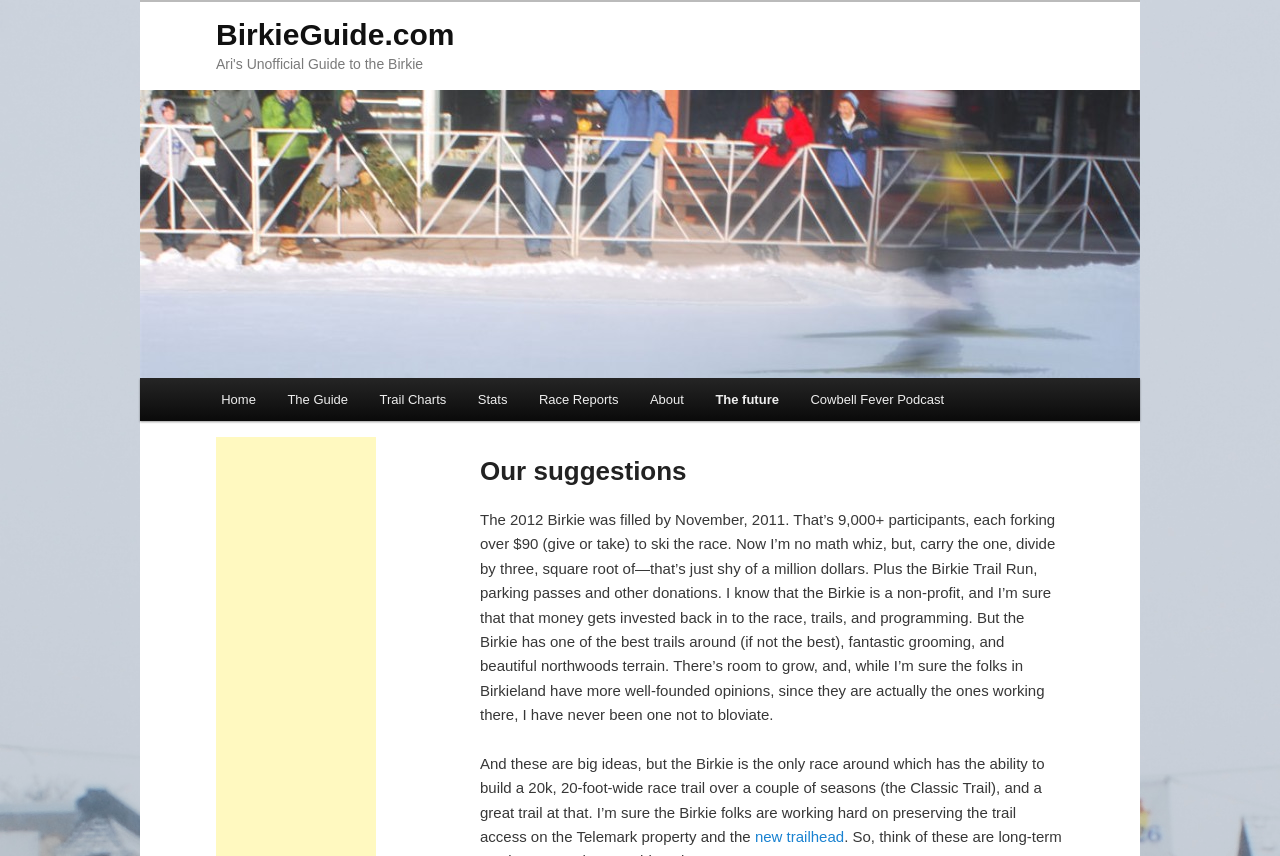Using the provided element description "Skip to secondary content", determine the bounding box coordinates of the UI element.

[0.169, 0.442, 0.332, 0.5]